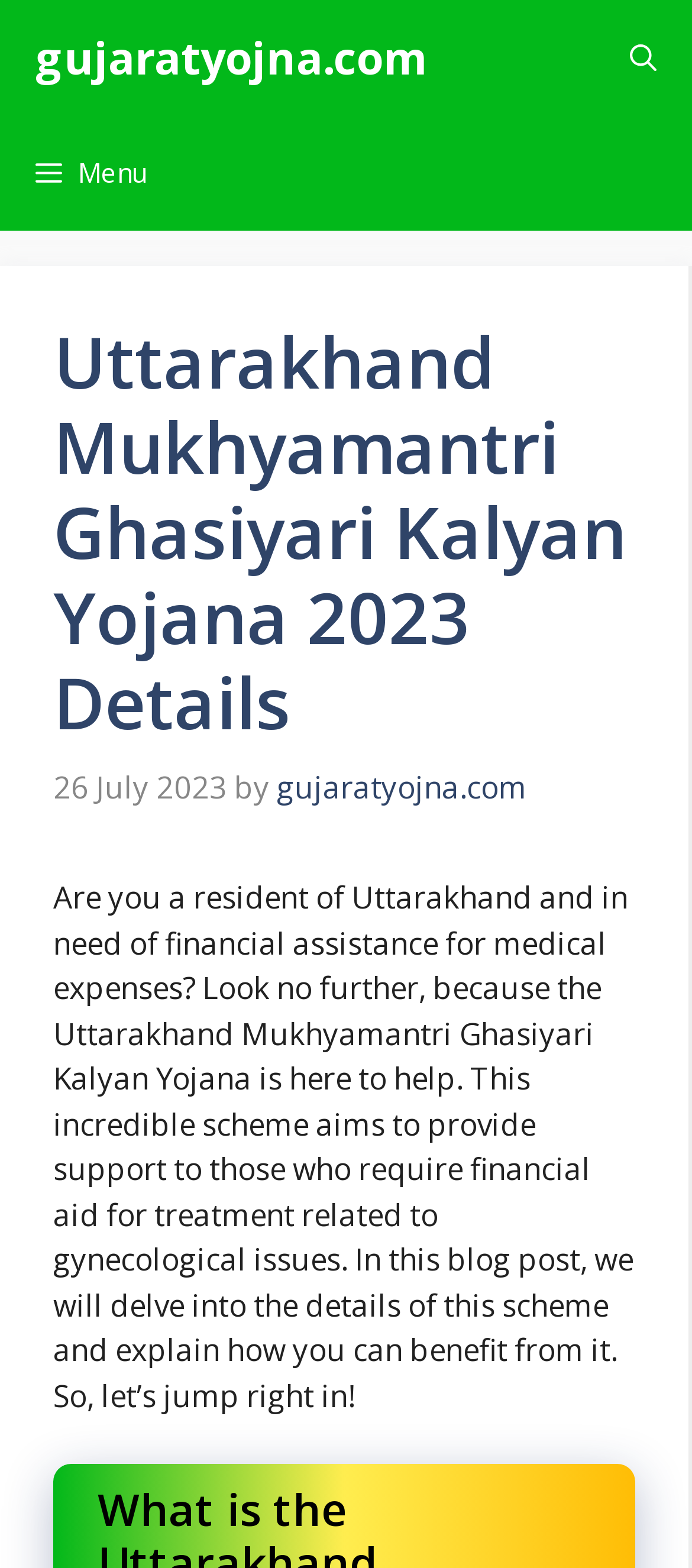What is the name of the scheme described on this webpage?
Please respond to the question thoroughly and include all relevant details.

I found the answer by looking at the heading element on the webpage, which says 'Uttarakhand Mukhyamantri Ghasiyari Kalyan Yojana 2023 Details'. This suggests that the scheme being described is the Uttarakhand Mukhyamantri Ghasiyari Kalyan Yojana.